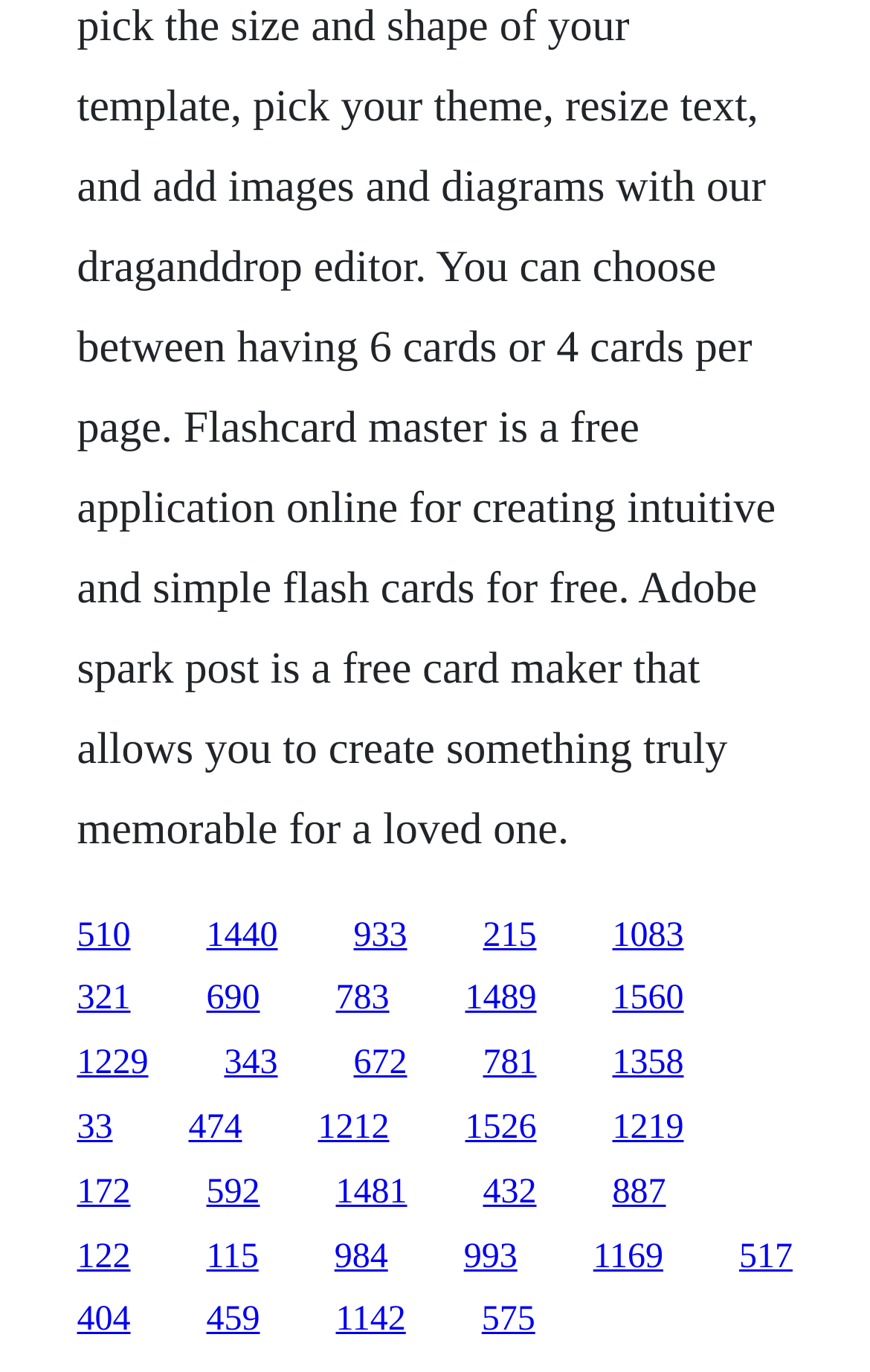Could you find the bounding box coordinates of the clickable area to complete this instruction: "access the fifteenth link"?

[0.535, 0.808, 0.617, 0.836]